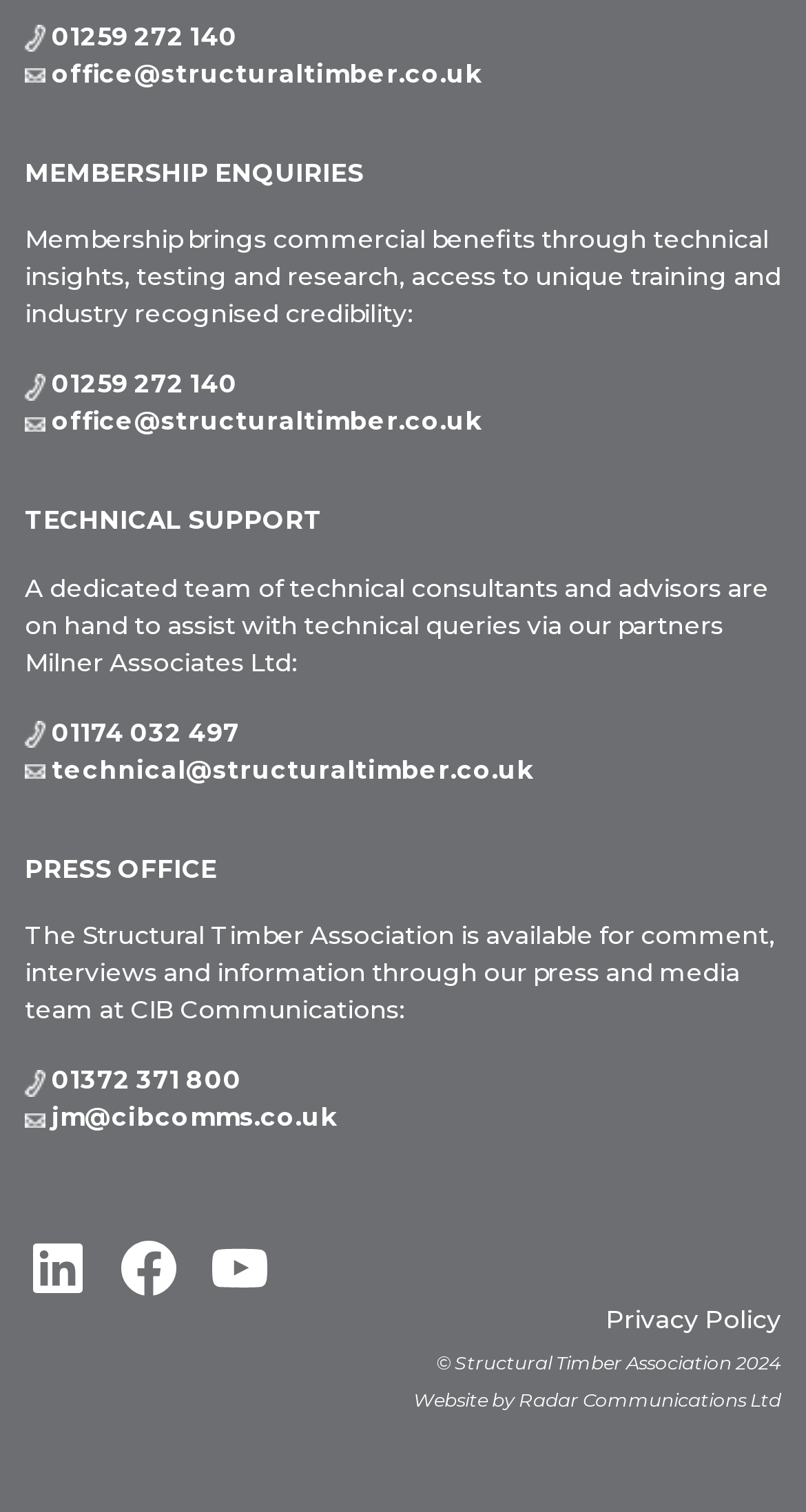Who is the press and media team?
Please describe in detail the information shown in the image to answer the question.

I found the press and media team by looking at the 'PRESS OFFICE' section, where it is mentioned as the team that handles press and media inquiries.